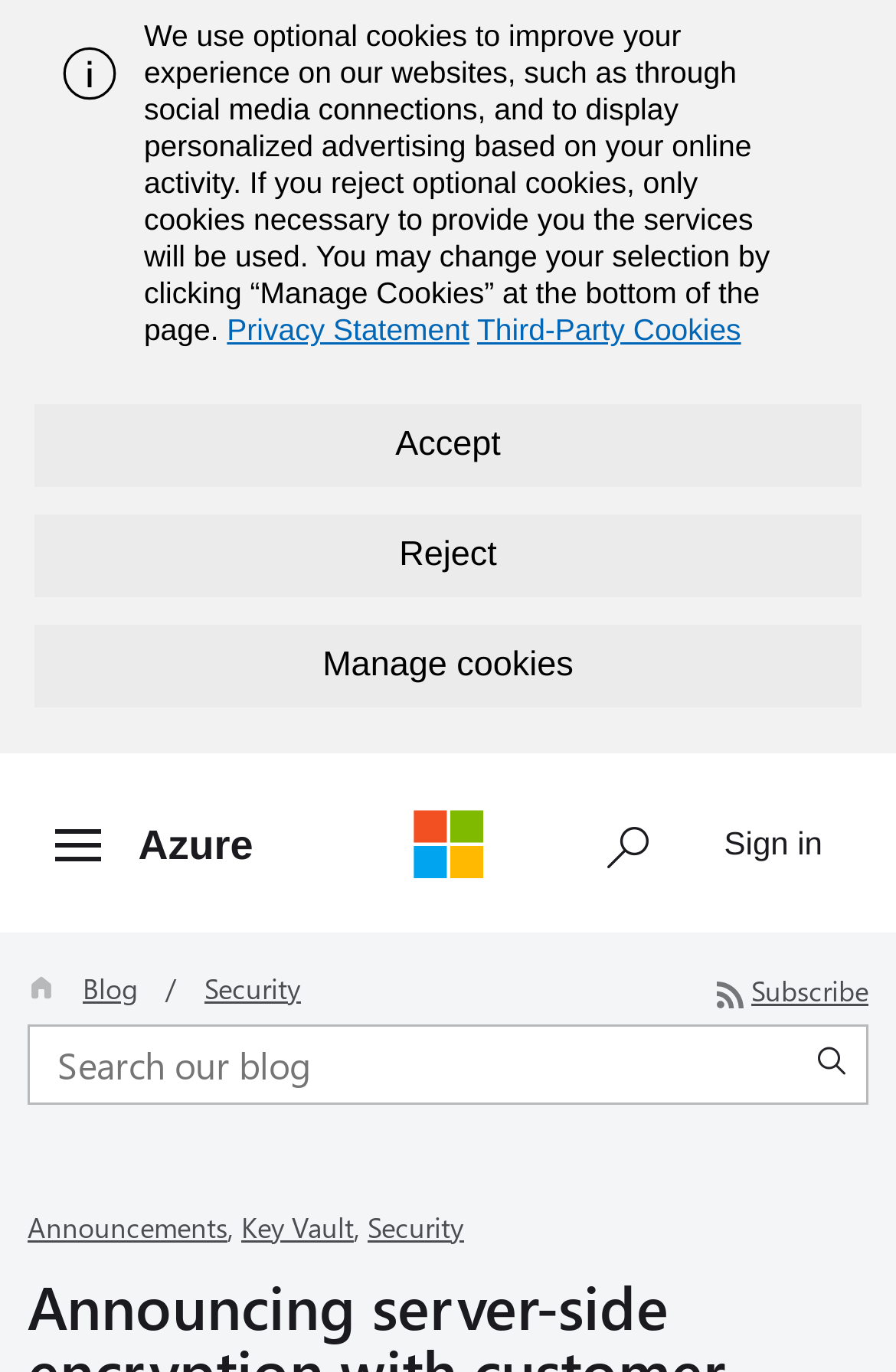Provide a one-word or short-phrase answer to the question:
What is the text of the link next to the 'Toggle menu' button?

Azure